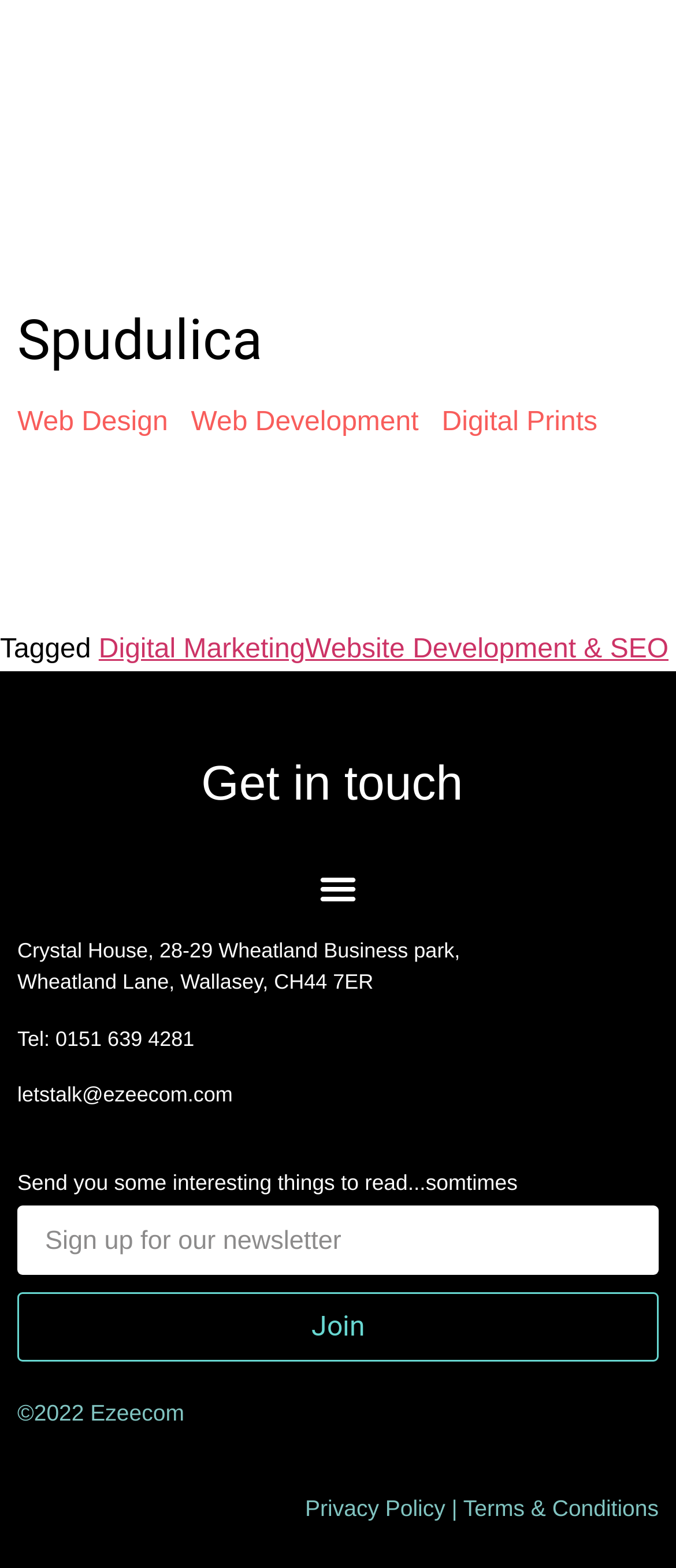What is the purpose of the 'Join' button? Look at the image and give a one-word or short phrase answer.

To receive interesting things to read